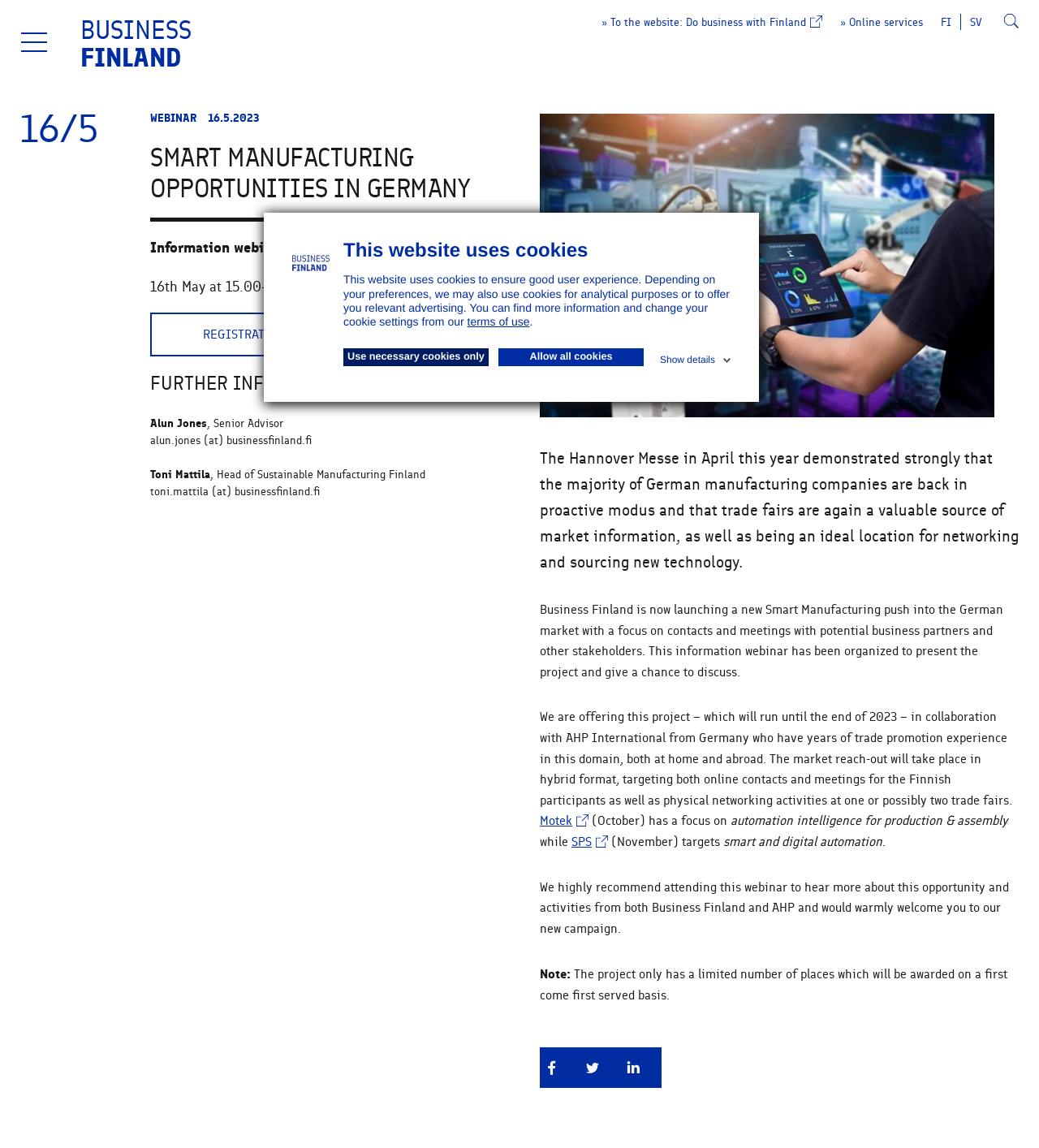Please identify the bounding box coordinates of the region to click in order to complete the task: "Open menu". The coordinates must be four float numbers between 0 and 1, specified as [left, top, right, bottom].

[0.02, 0.024, 0.046, 0.048]